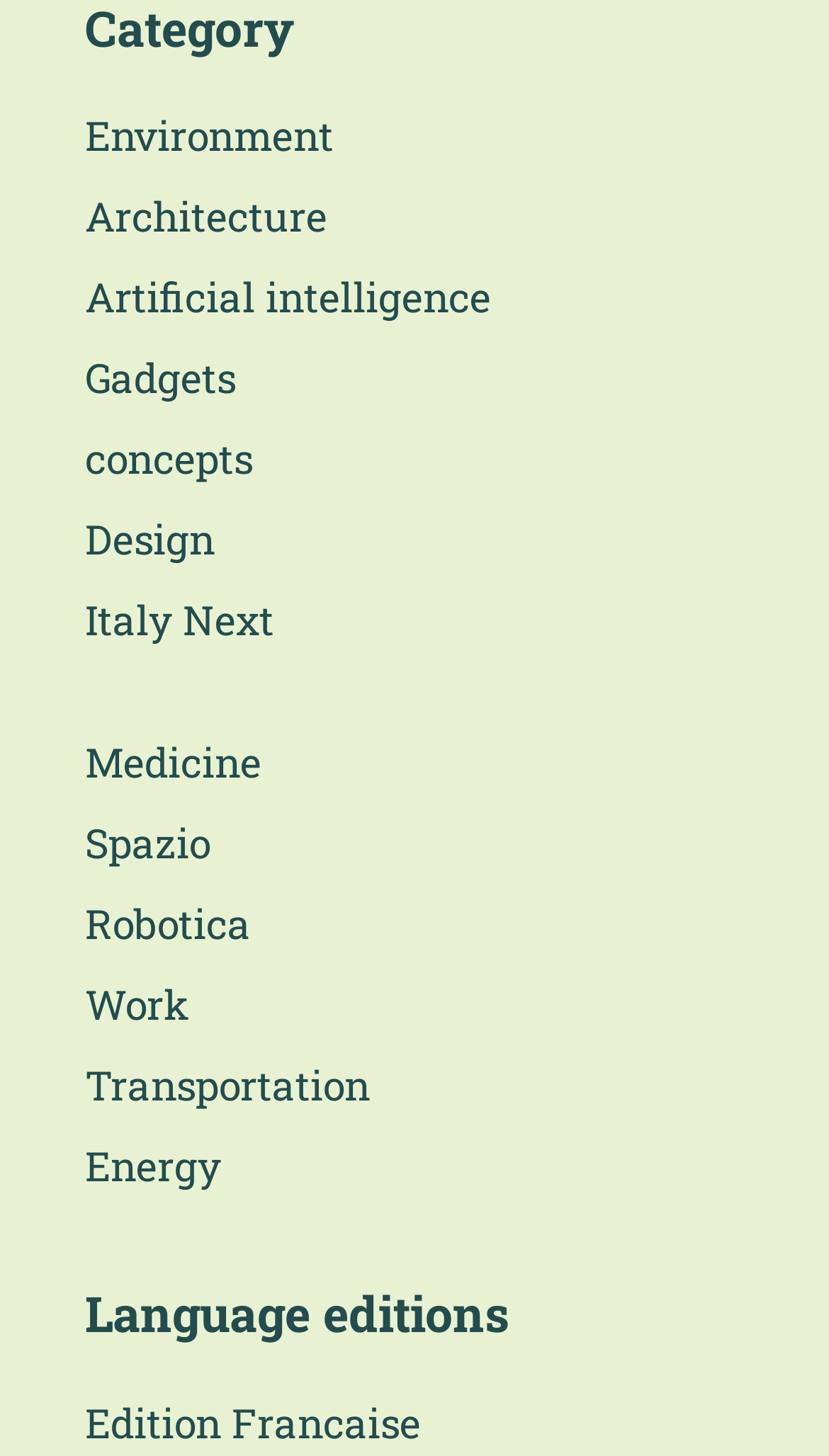Use a single word or phrase to answer the following:
What is the text above the Edition Francaise link?

Language editions